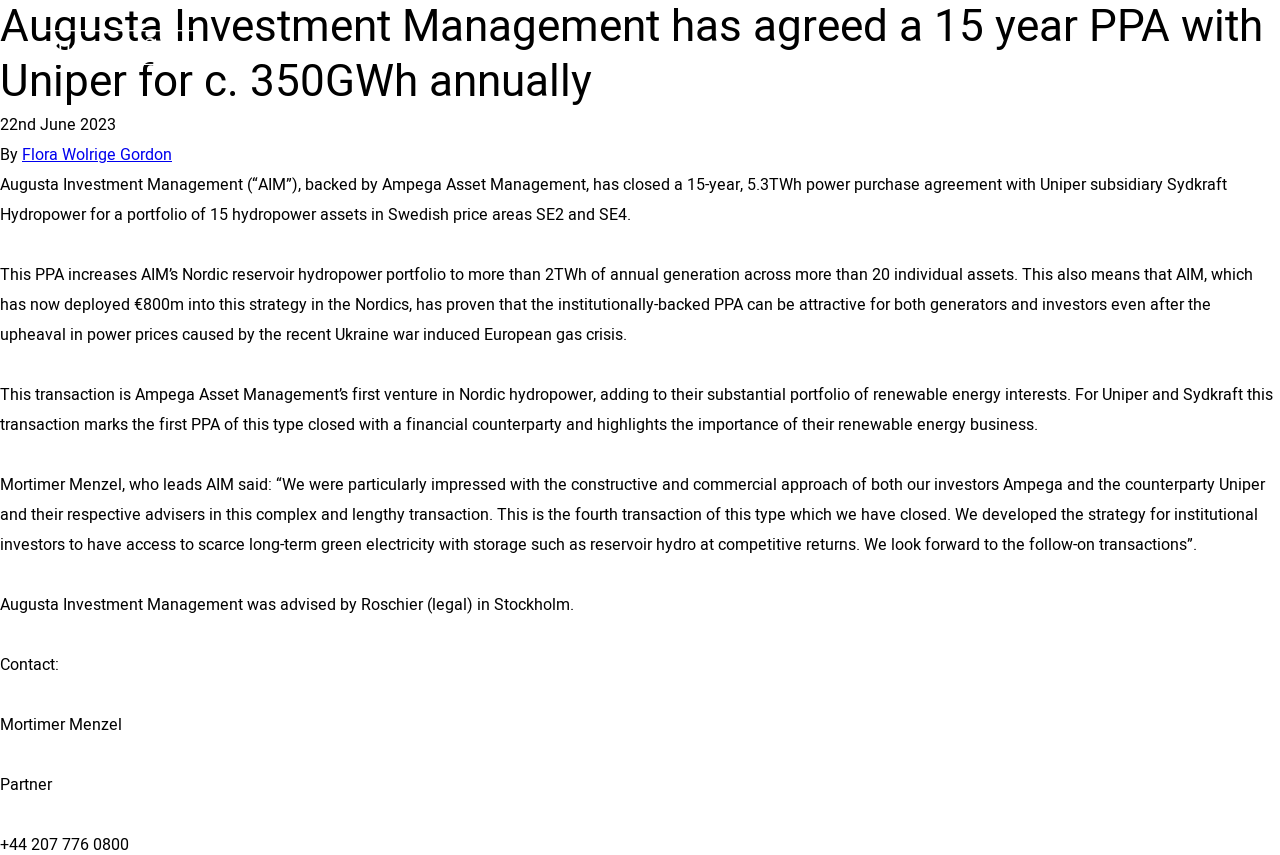Locate the UI element described as follows: "Investments". Return the bounding box coordinates as four float numbers between 0 and 1 in the order [left, top, right, bottom].

[0.633, 0.149, 0.701, 0.17]